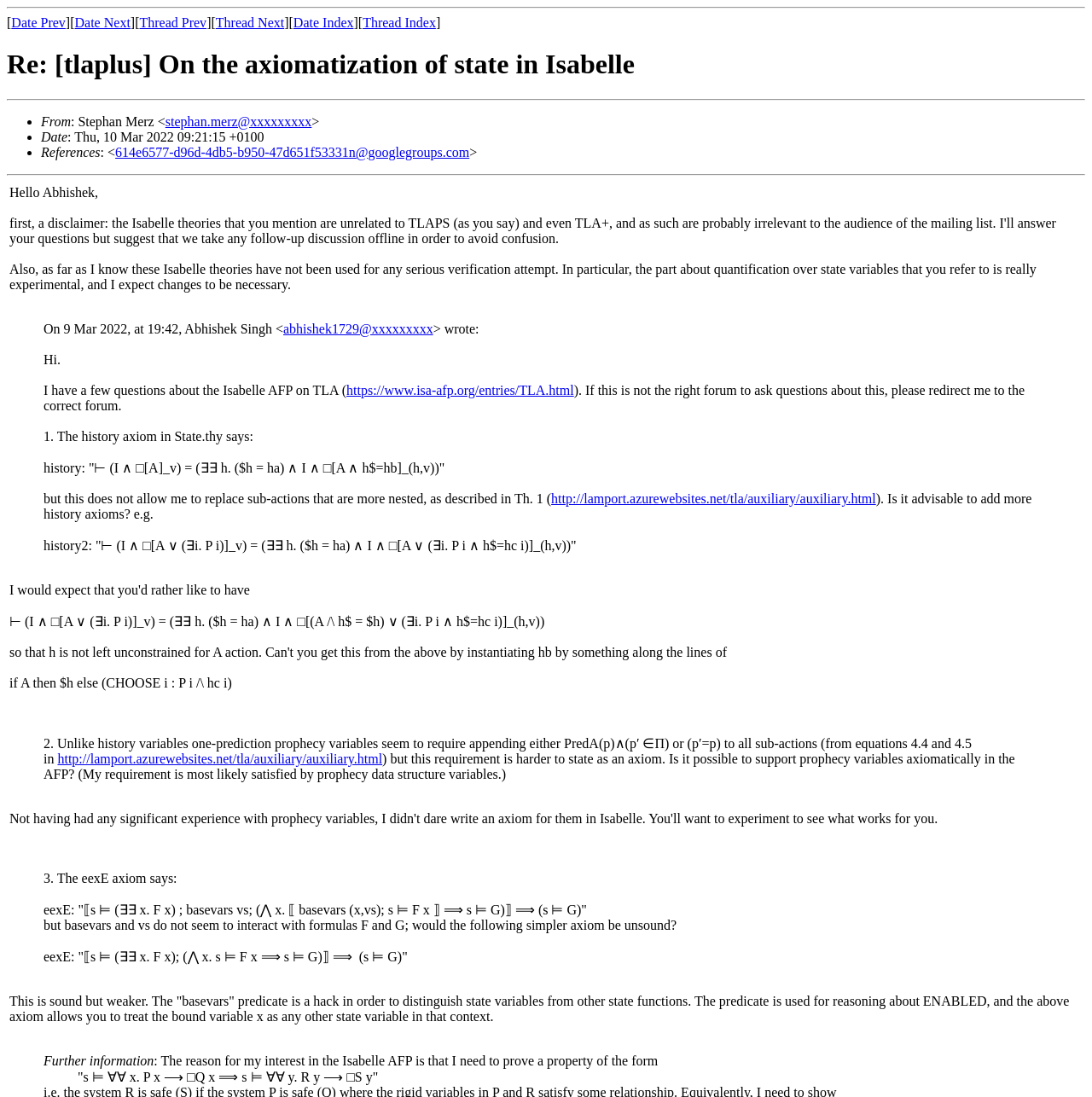What is the link mentioned in the email?
Please craft a detailed and exhaustive response to the question.

The link mentioned in the email is 'https://www.isa-afp.org/entries/TLA.html', which can be found in the blockquote section where the author asks questions about the Isabelle AFP on TLA.